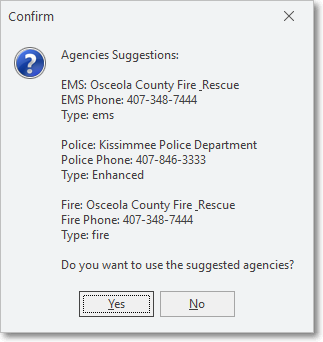Answer this question using a single word or a brief phrase:
What is the type of the Kissimmee Police Department?

Enhanced